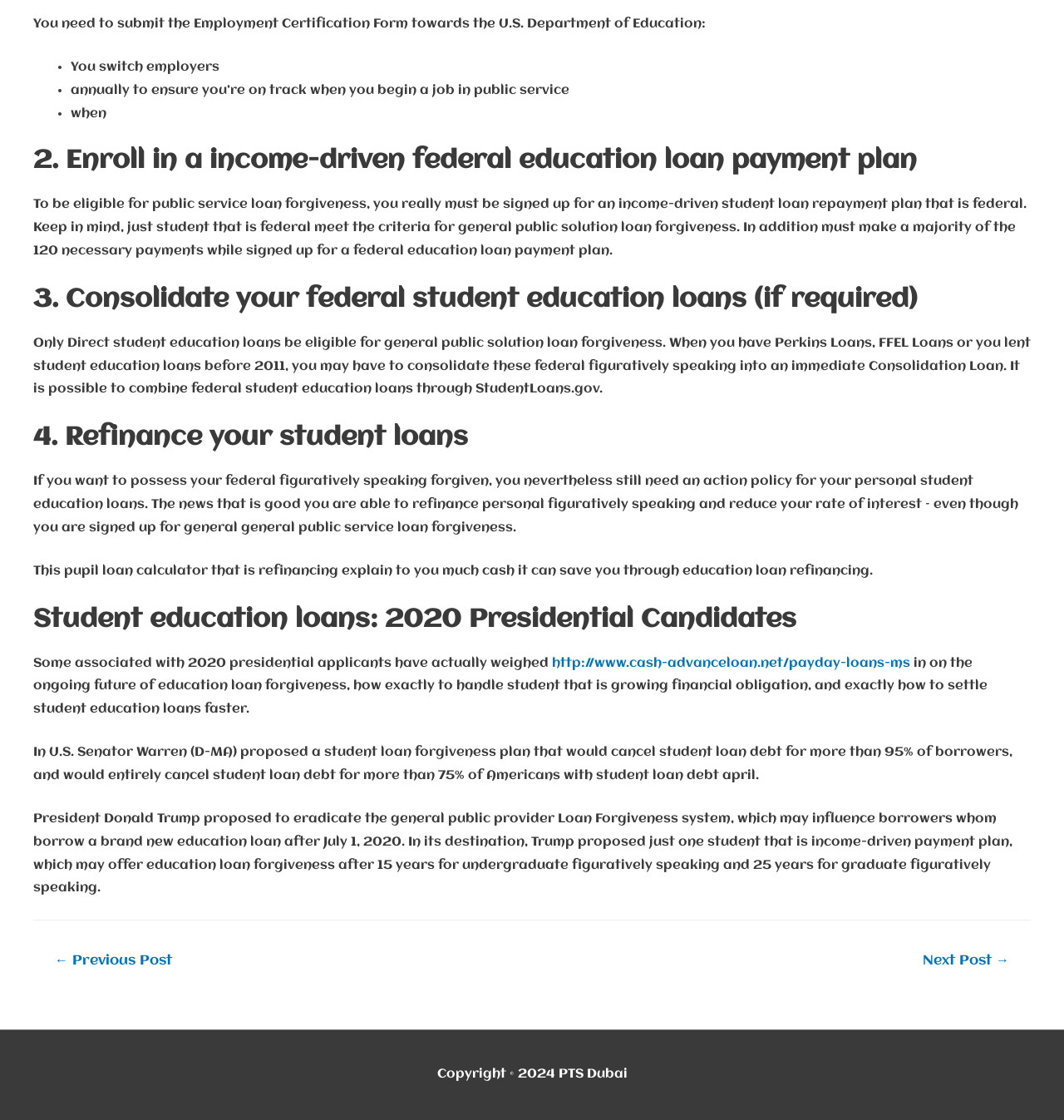What is the name of the presidential candidate who proposed a student loan forgiveness plan?
Please provide a single word or phrase as your answer based on the screenshot.

U.S. Senator Warren